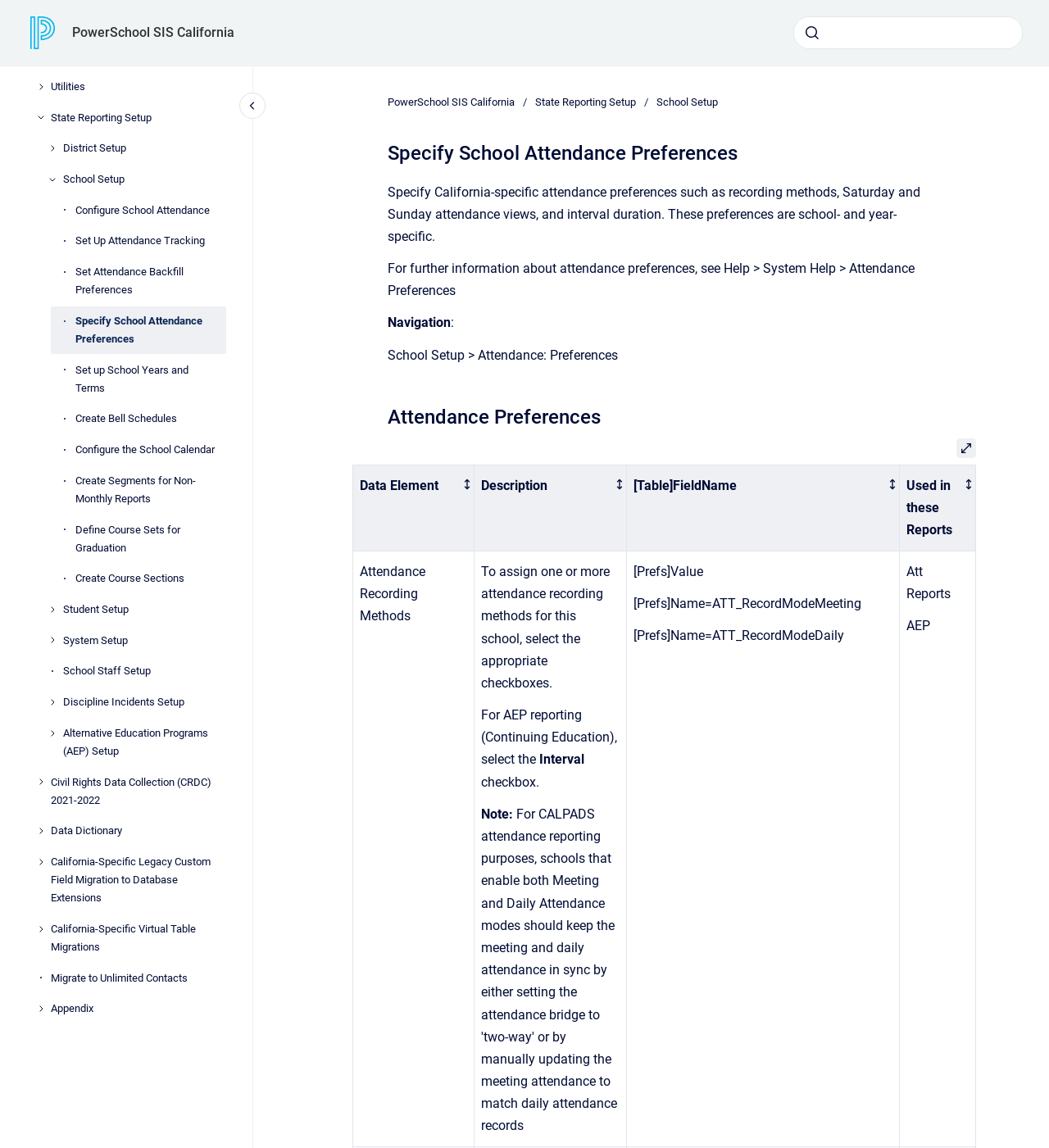Determine the coordinates of the bounding box that should be clicked to complete the instruction: "Open attendance preferences in a full screen dialog". The coordinates should be represented by four float numbers between 0 and 1: [left, top, right, bottom].

[0.912, 0.382, 0.93, 0.399]